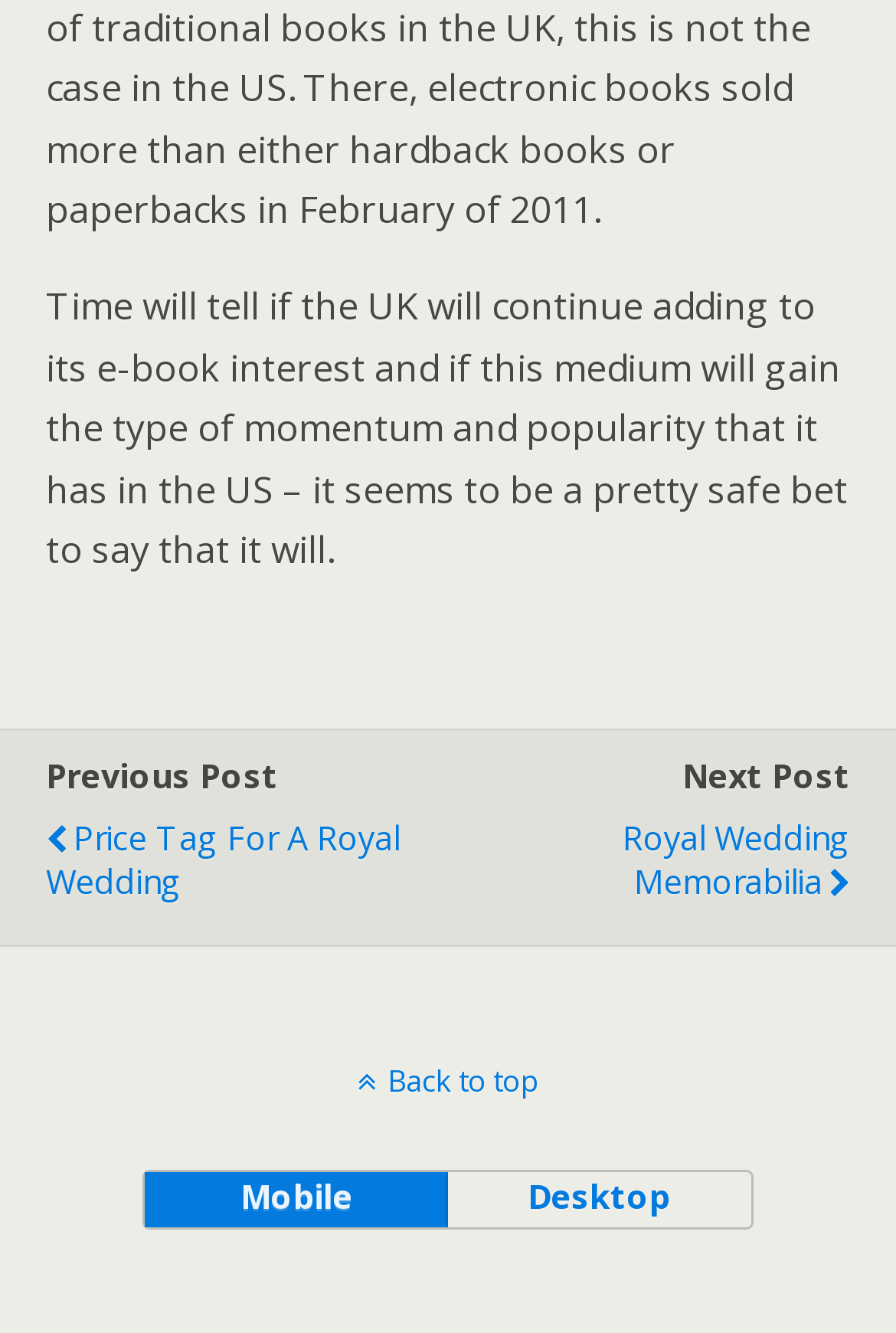Provide a brief response to the question using a single word or phrase: 
What is the title of the next post?

Royal Wedding Memorabilia